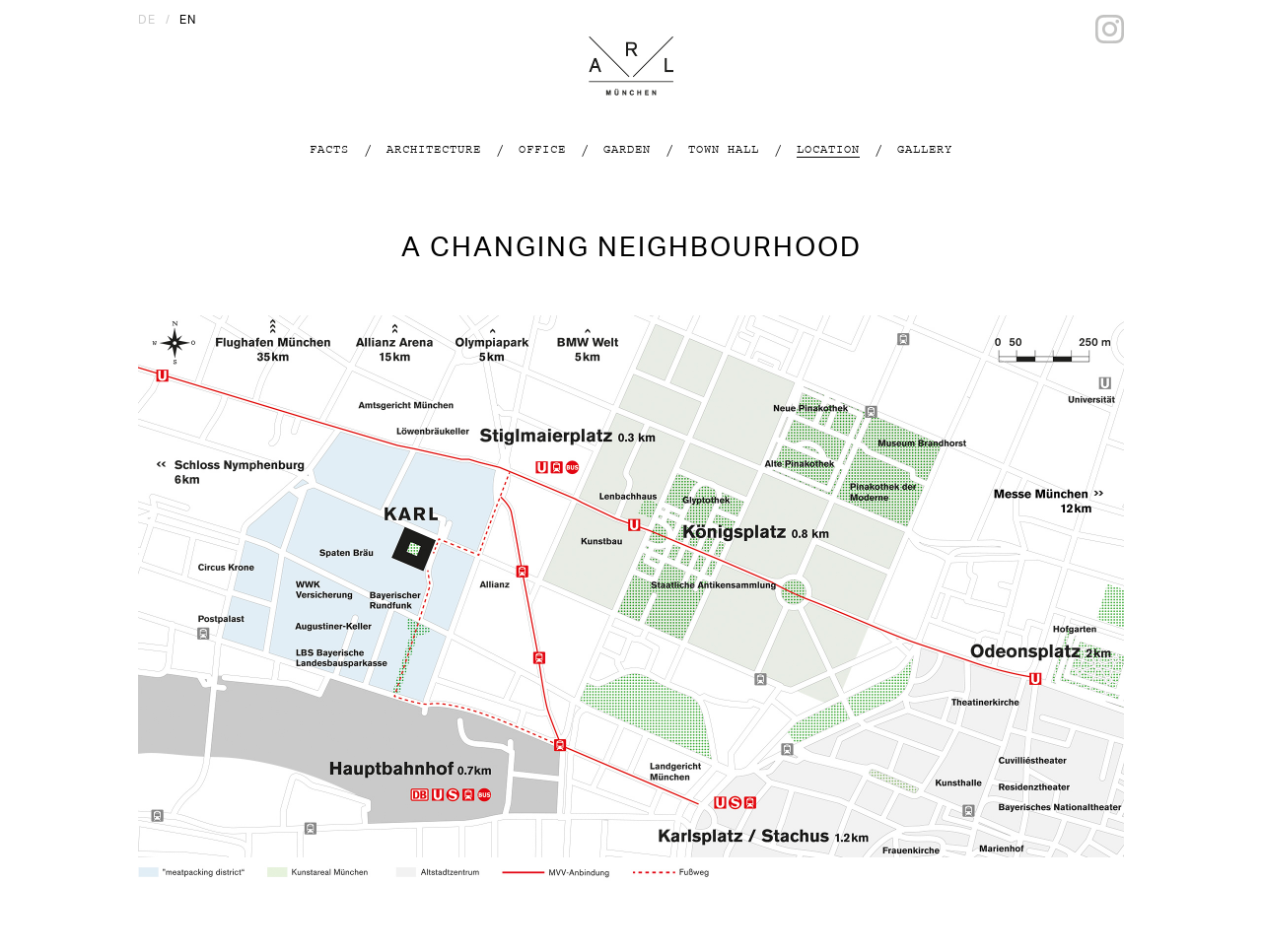Predict the bounding box of the UI element that fits this description: "Facts".

[0.245, 0.15, 0.277, 0.164]